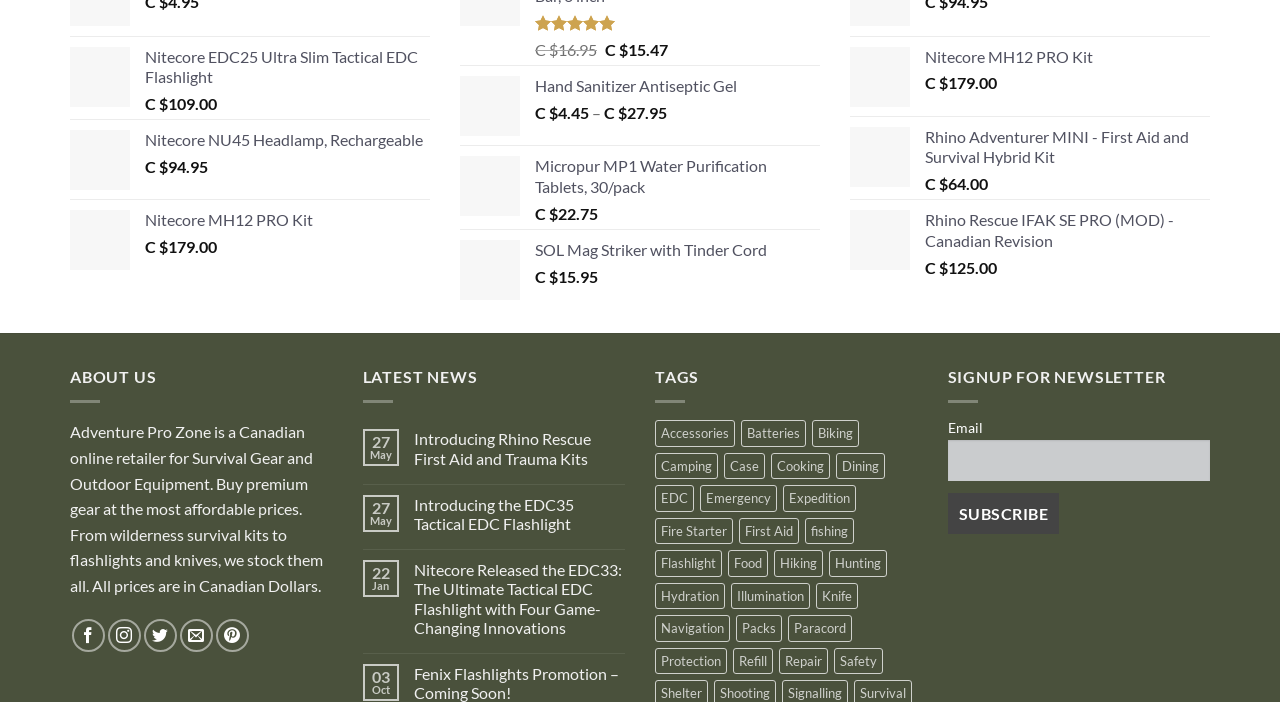Provide the bounding box coordinates of the HTML element described by the text: "Skip to primary content". The coordinates should be in the format [left, top, right, bottom] with values between 0 and 1.

None